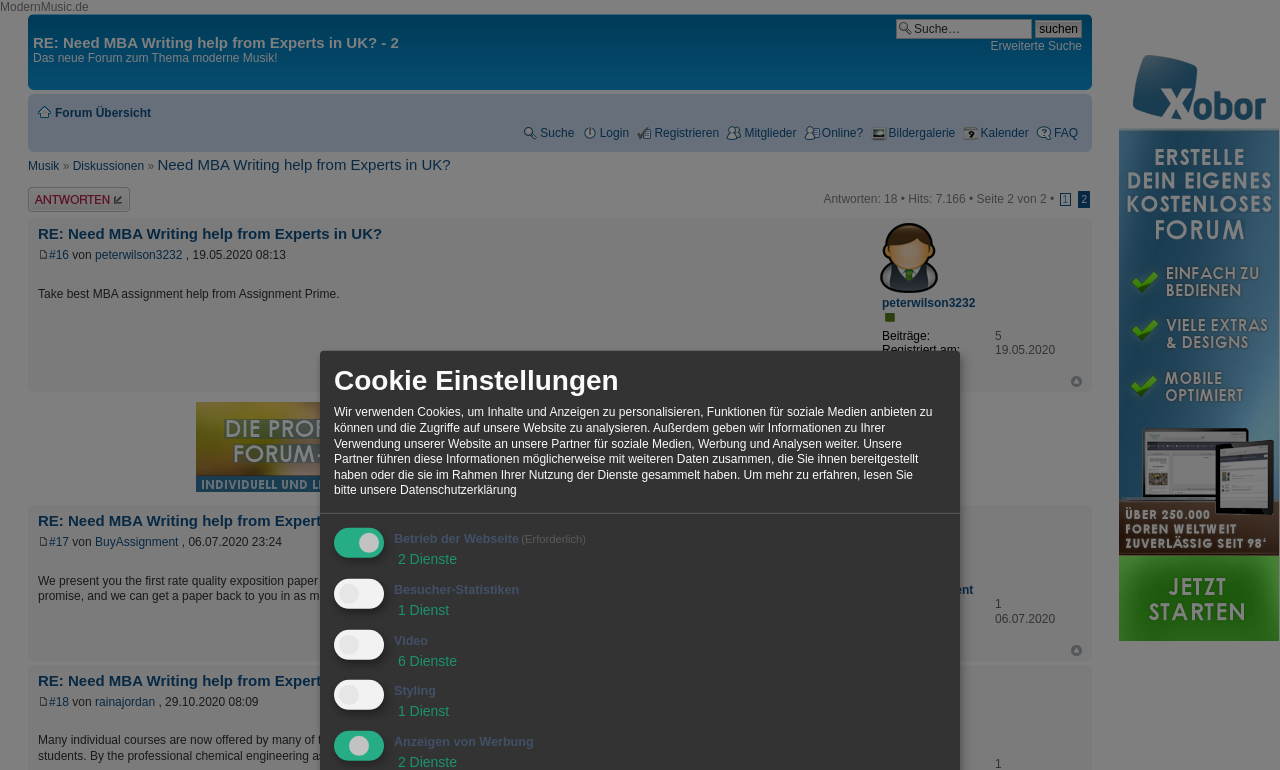Identify the bounding box coordinates necessary to click and complete the given instruction: "check user profile".

[0.689, 0.384, 0.762, 0.403]